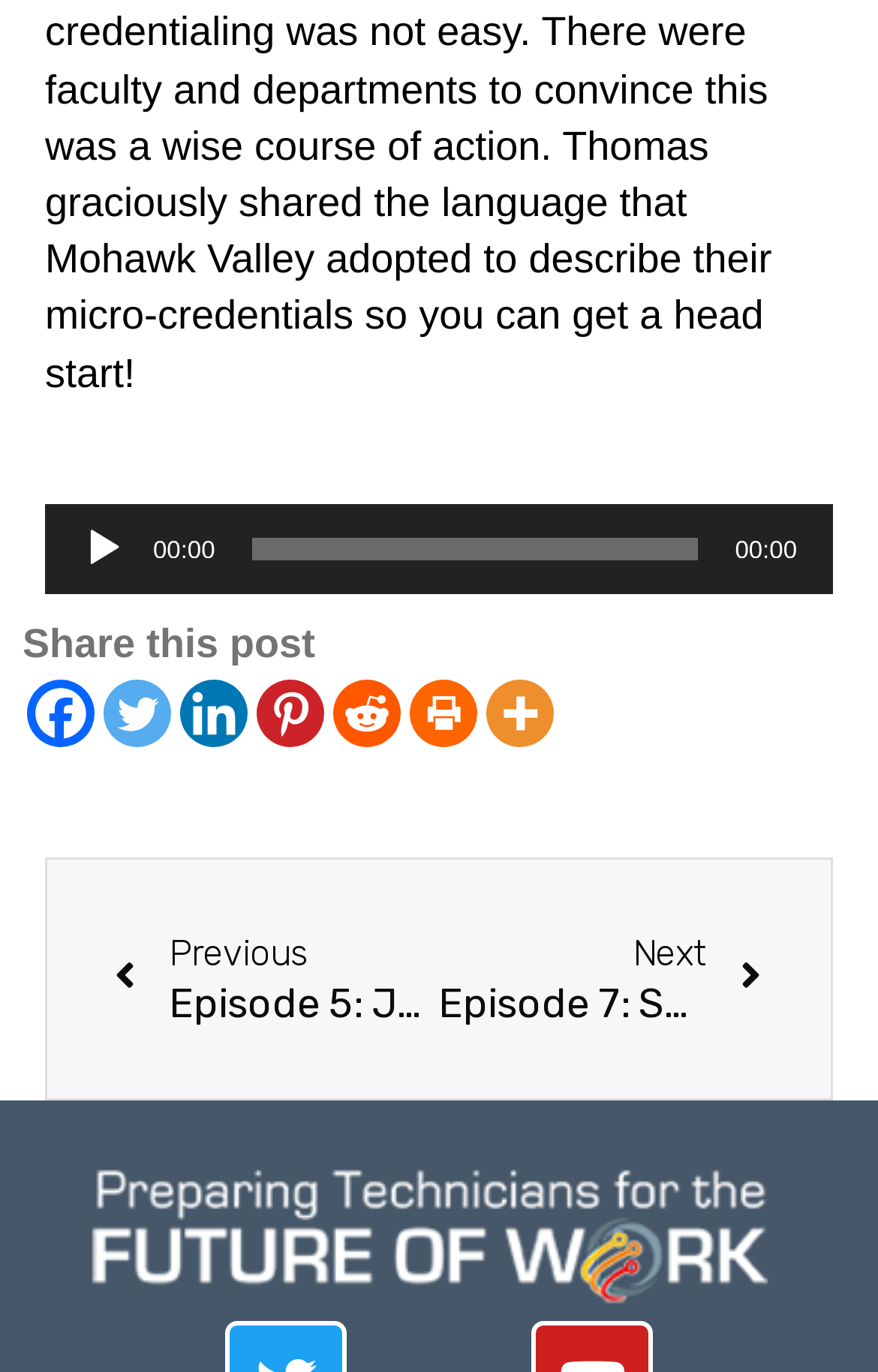What is the previous episode about?
Please give a detailed answer to the question using the information shown in the image.

The previous episode is about 'Journey to the Future Through Industry-Education Partnerships', which is indicated by the link 'Prev Previous Episode 5: Journey to the Future Through Industry-Education Partnerships'.